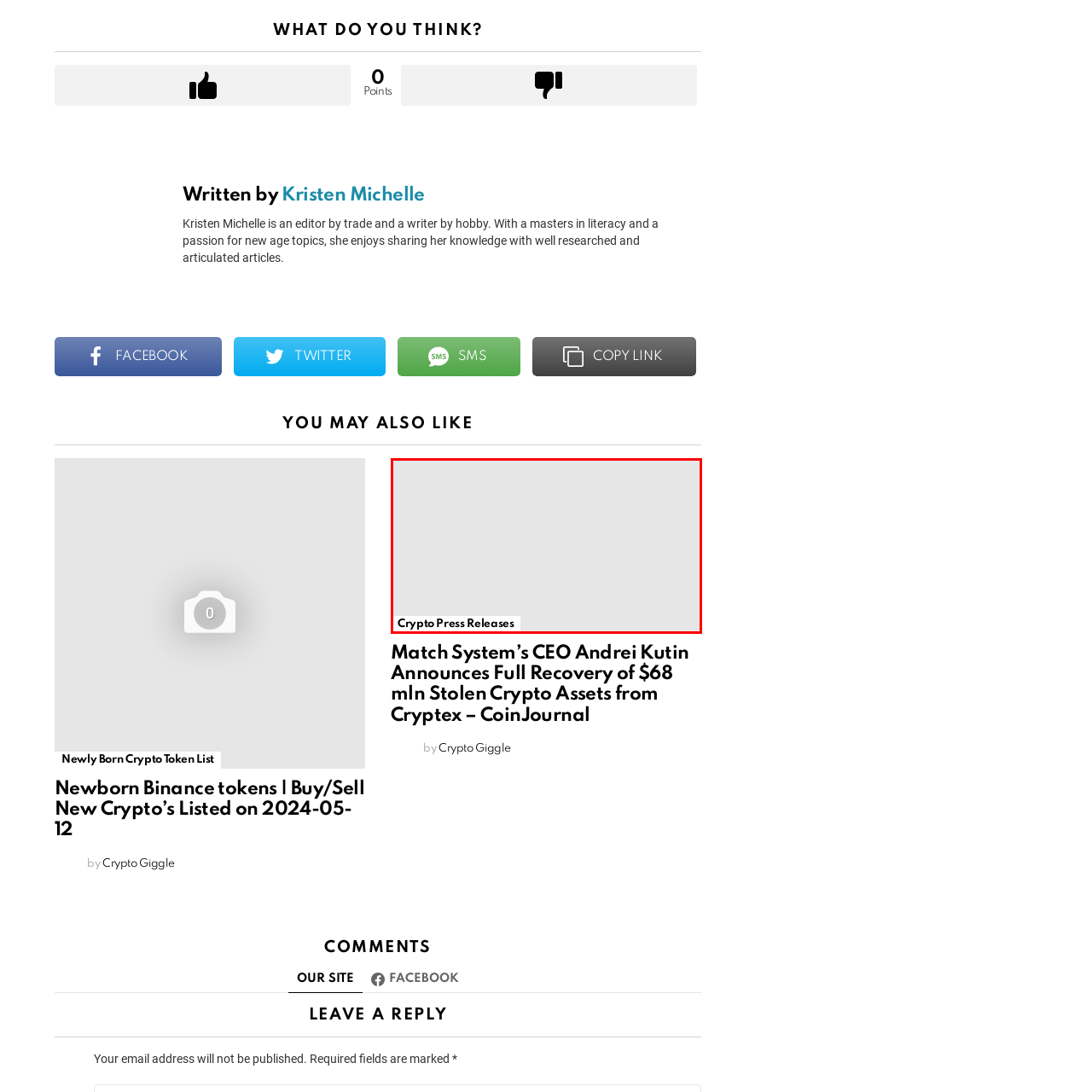Inspect the image surrounded by the red border and give a one-word or phrase answer to the question:
What is the importance of the information in this section?

Transparency and timely information